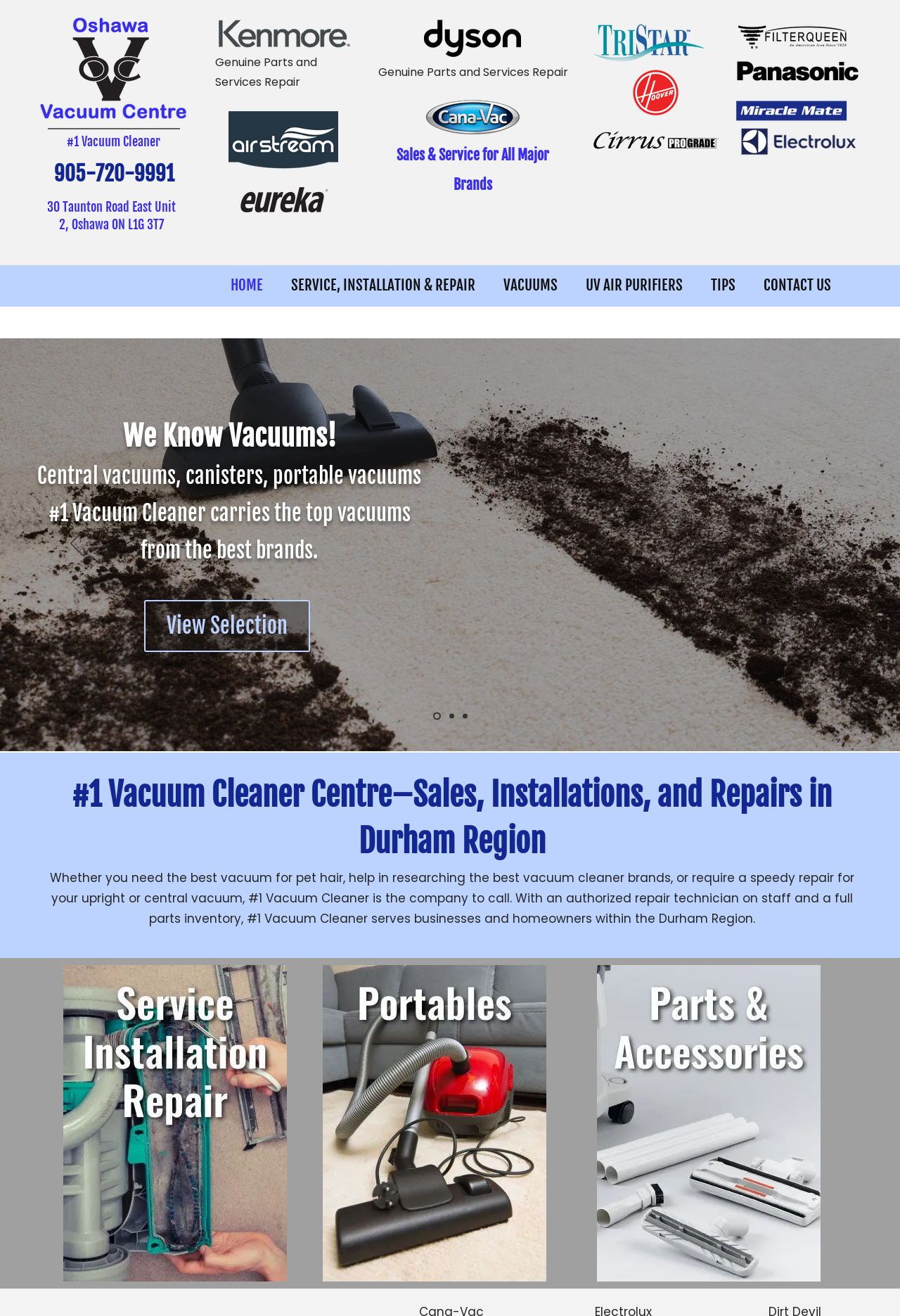Please study the image and answer the question comprehensively:
What is the phone number of Oshawa Vacuum Centre?

I found the phone number by looking at the link element with the text '905-720-9991' which is located near the top of the page, below the logo.